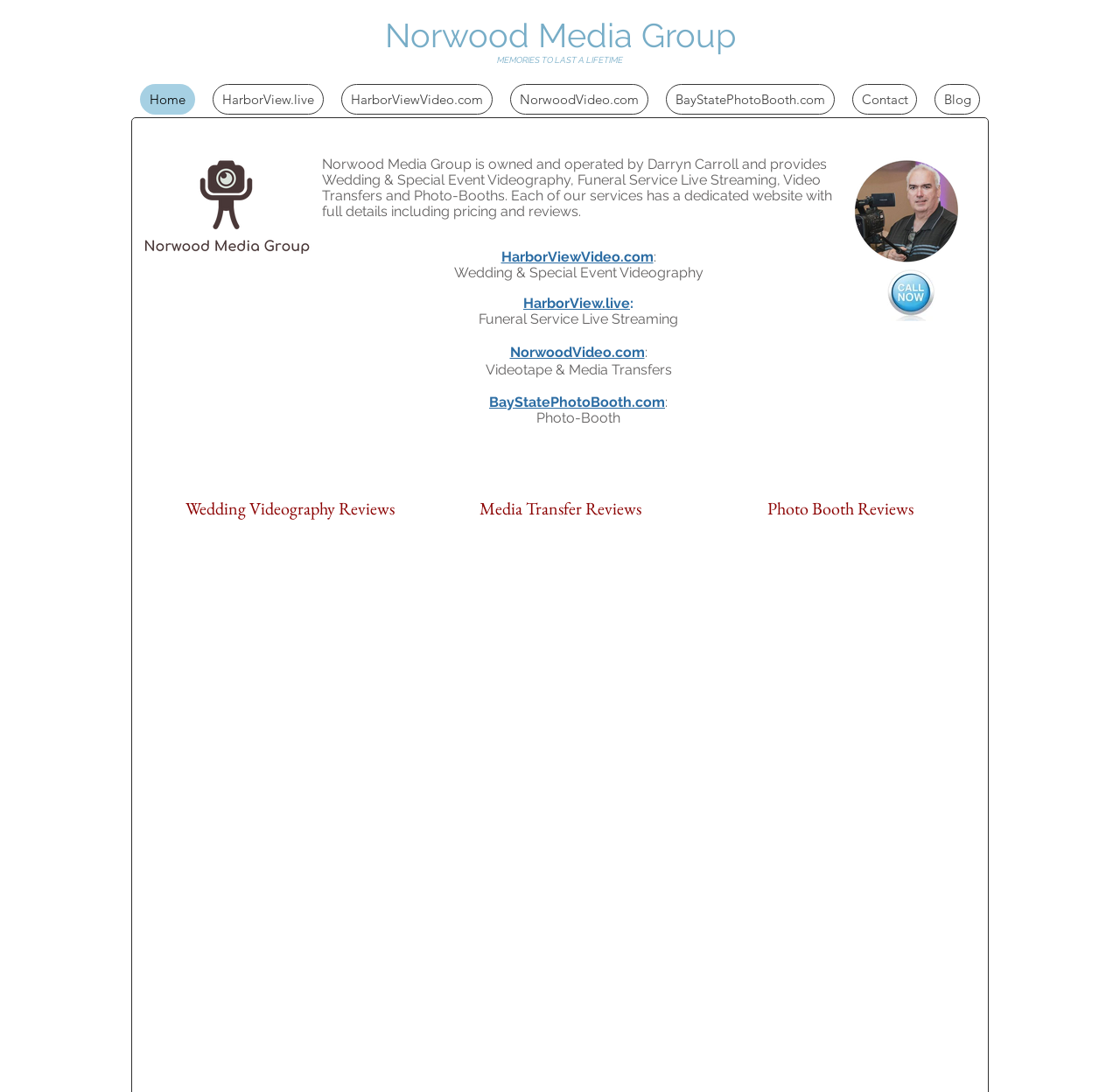Kindly provide the bounding box coordinates of the section you need to click on to fulfill the given instruction: "Check Photo-Booth reviews".

[0.642, 0.455, 0.859, 0.476]